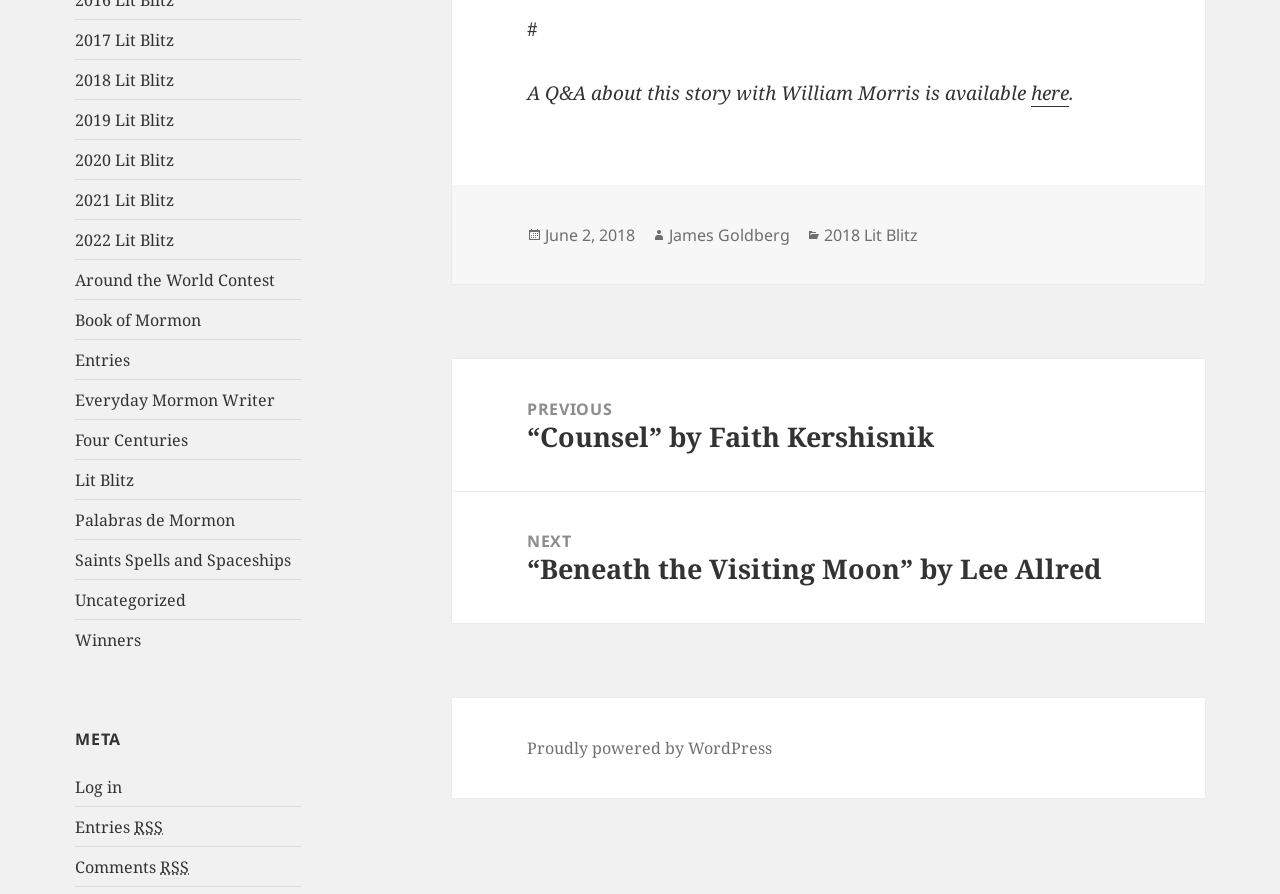Please identify the bounding box coordinates of the region to click in order to complete the task: "View the winners". The coordinates must be four float numbers between 0 and 1, specified as [left, top, right, bottom].

[0.059, 0.703, 0.11, 0.728]